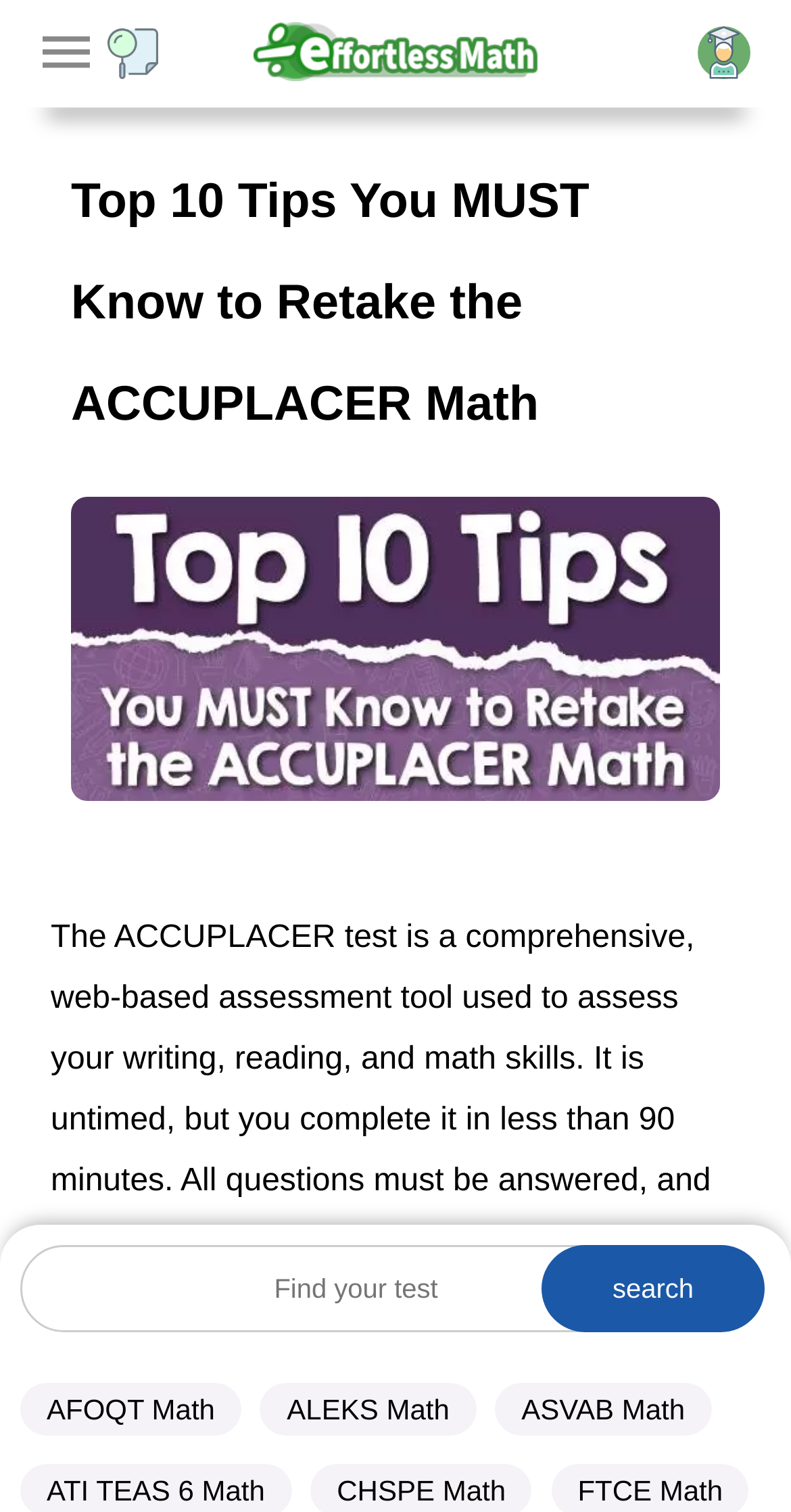Mark the bounding box of the element that matches the following description: "value="search"".

[0.685, 0.823, 0.967, 0.881]